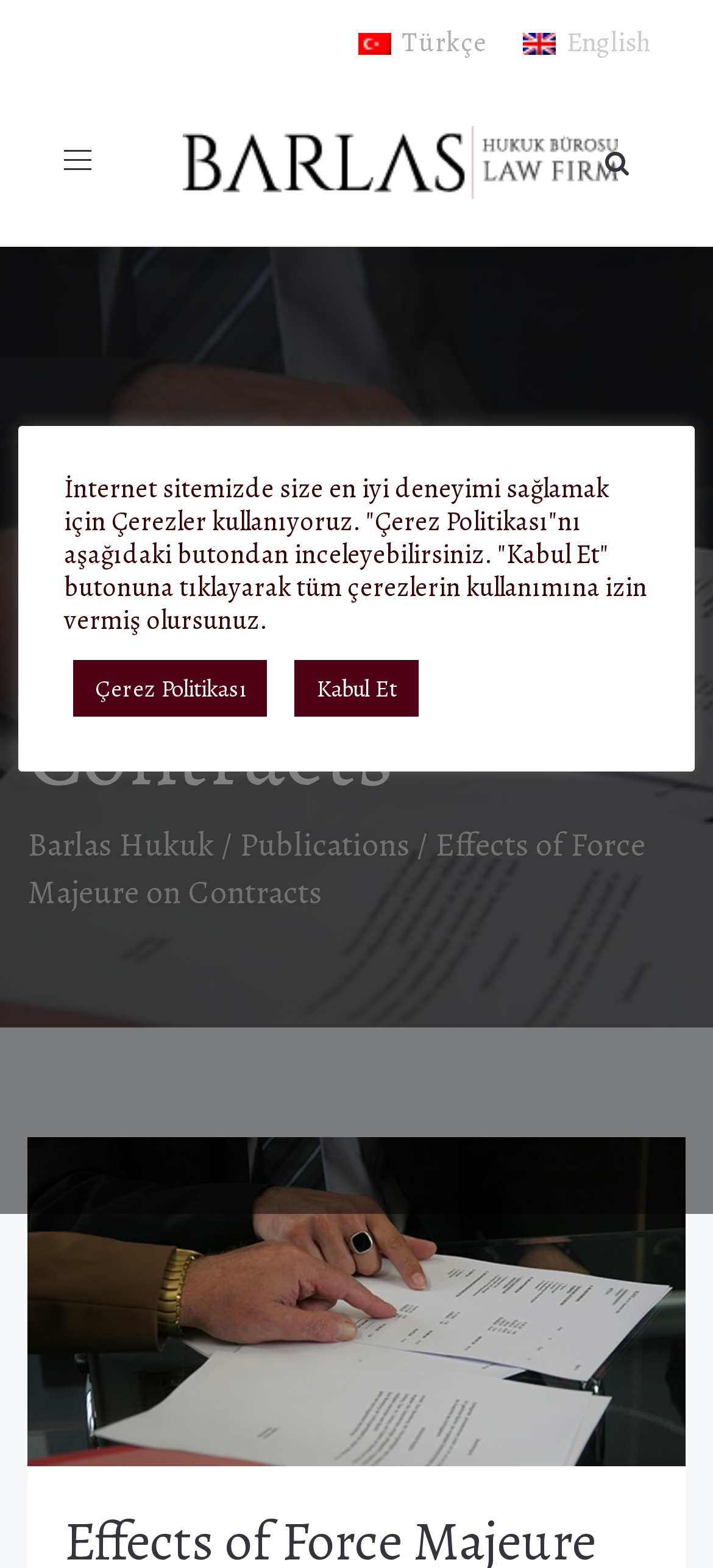Provide the bounding box coordinates of the HTML element described by the text: "alt="Barlas Hukuk Bürosu"".

[0.256, 0.051, 0.867, 0.156]